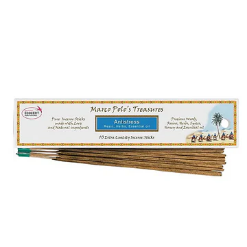What is the recommended burning time of each incense stick?
Please provide a comprehensive answer to the question based on the webpage screenshot.

According to the package, each handcrafted stick has a recommended burning time of 60 to 80 minutes, making it suitable for meditation or relaxation sessions.